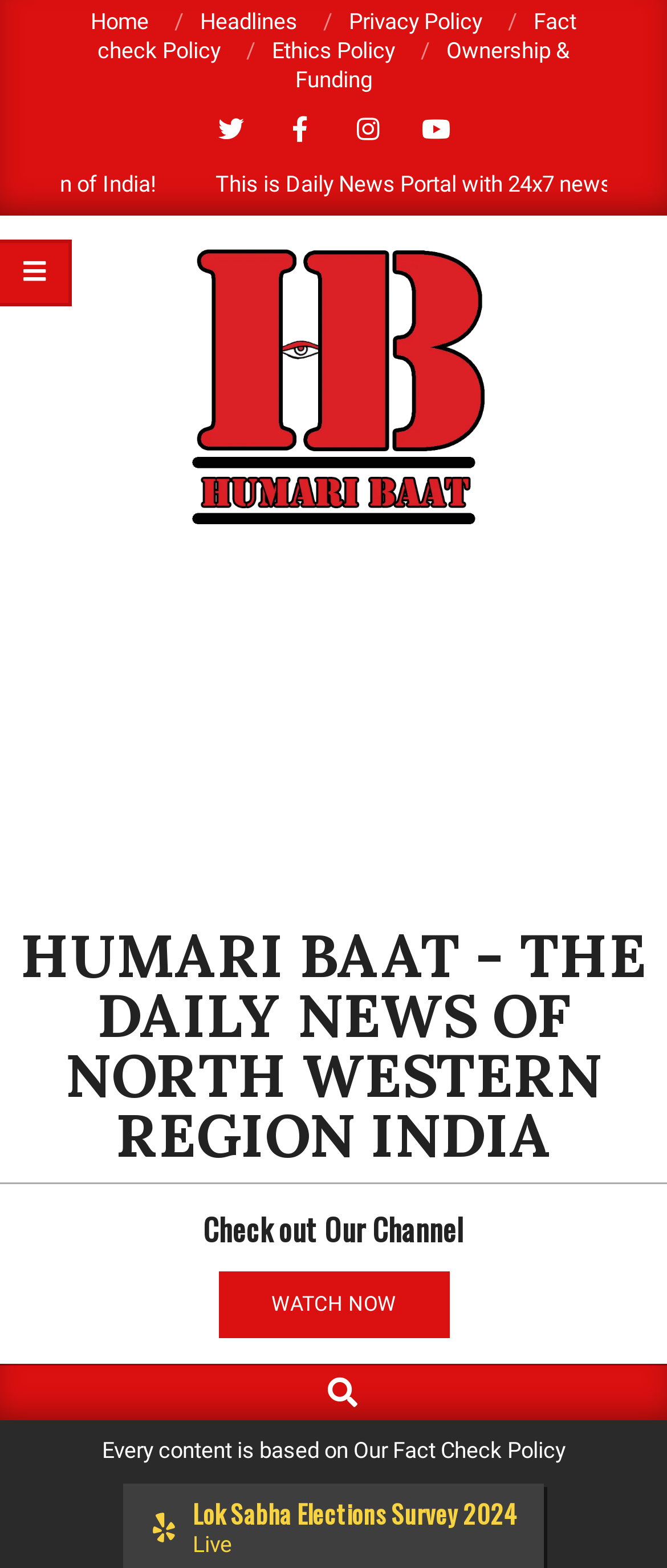Please answer the following question using a single word or phrase: 
What is the topic of the survey mentioned on the webpage?

Lok Sabha Elections 2024